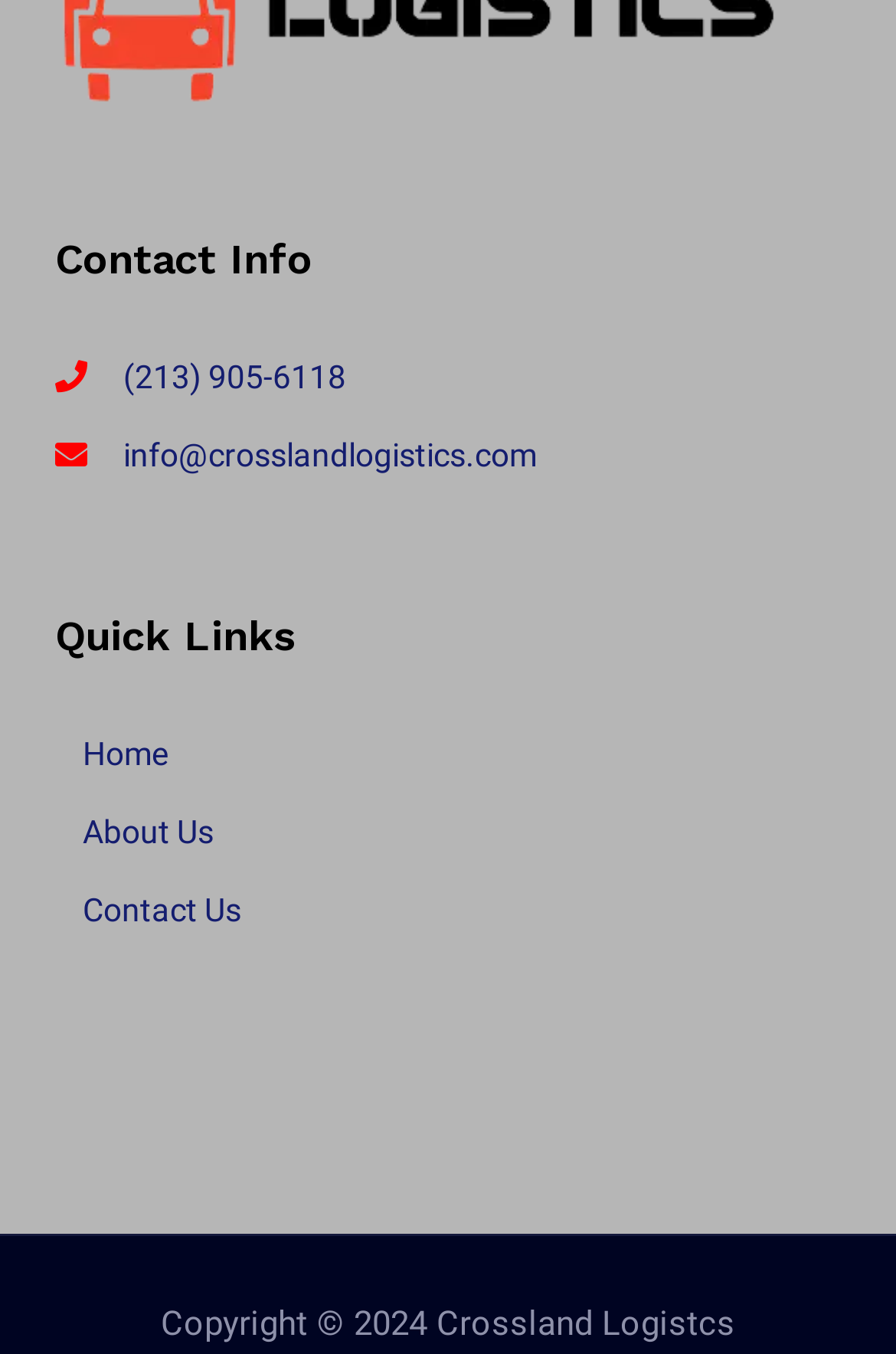Locate the bounding box of the UI element based on this description: "About Us". Provide four float numbers between 0 and 1 as [left, top, right, bottom].

[0.062, 0.593, 0.5, 0.637]